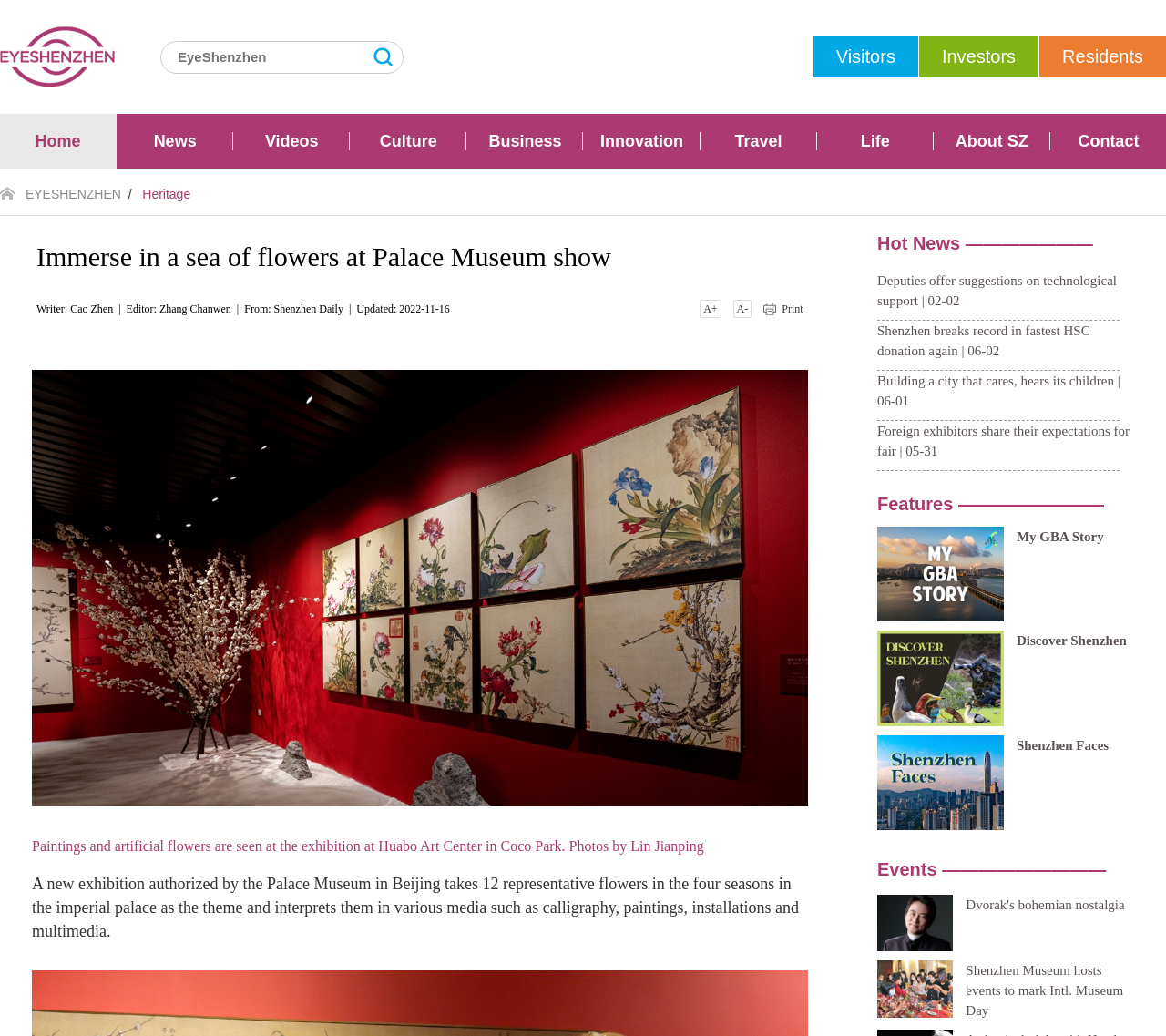Could you find the bounding box coordinates of the clickable area to complete this instruction: "Click the 'A+' link"?

[0.6, 0.289, 0.618, 0.307]